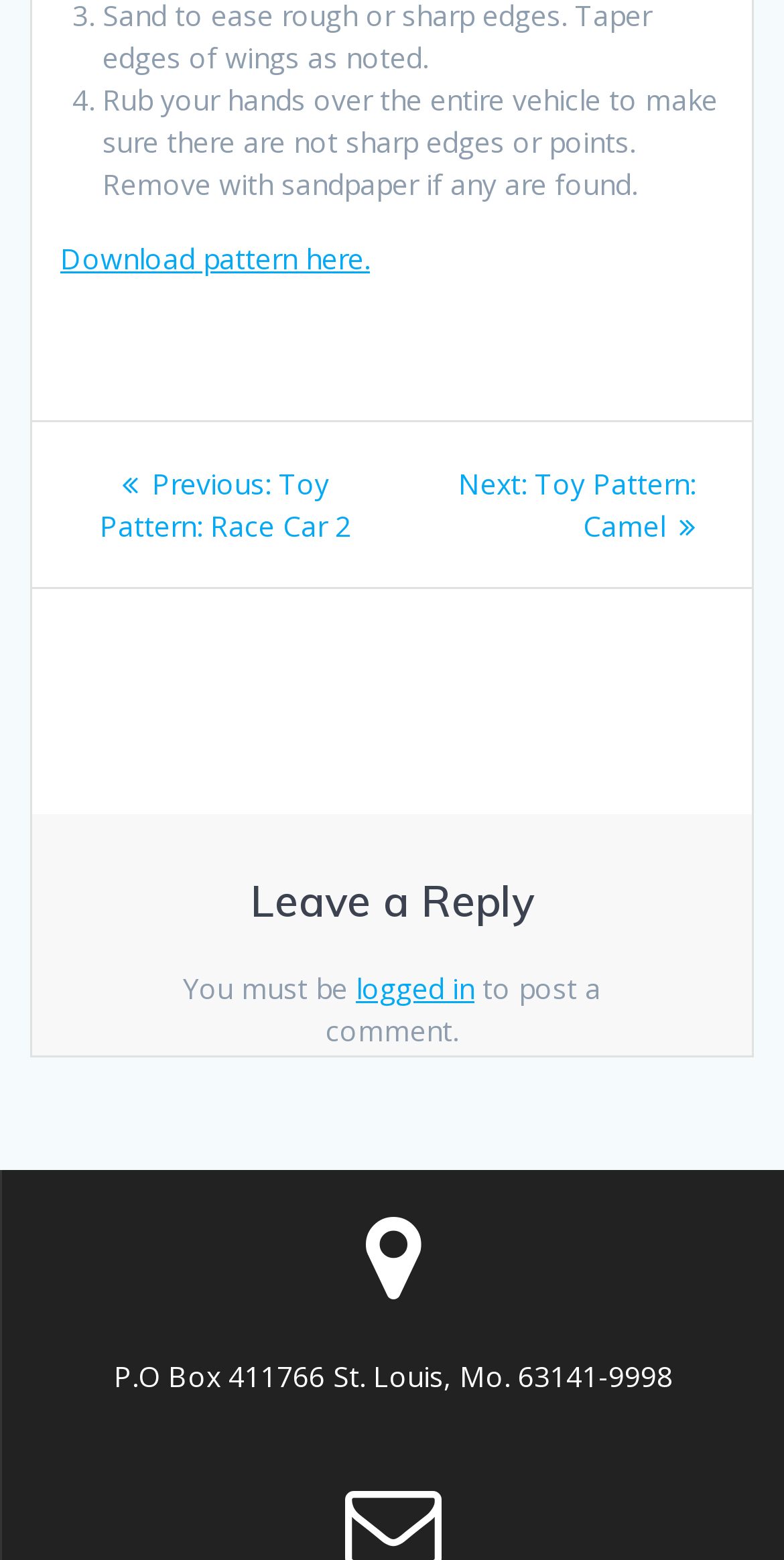What is the address mentioned on the webpage?
Based on the image, give a one-word or short phrase answer.

P.O Box 411766 St. Louis, Mo. 63141-9998